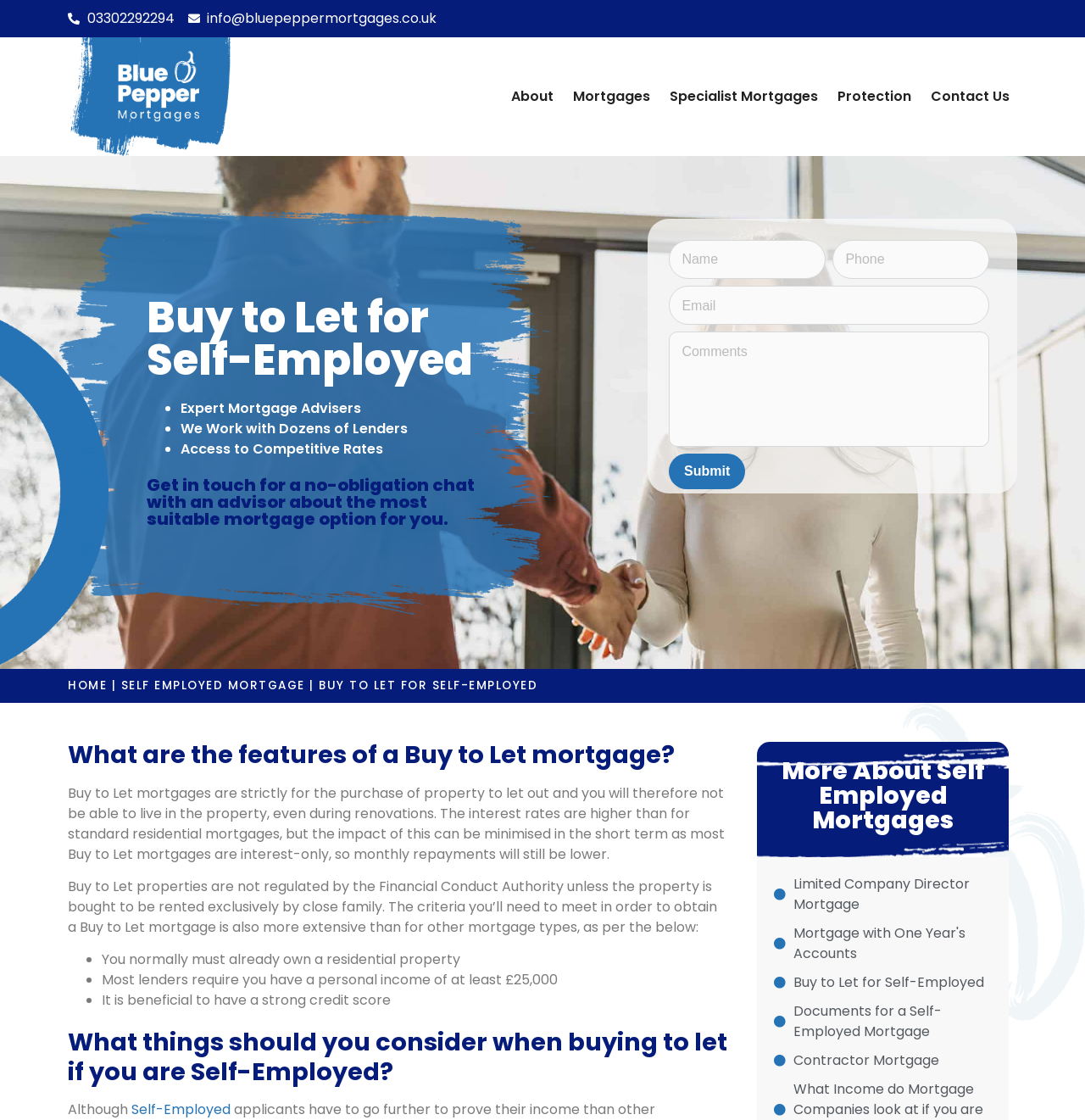Identify the bounding box coordinates of the clickable region required to complete the instruction: "Click the Contact Us link". The coordinates should be given as four float numbers within the range of 0 and 1, i.e., [left, top, right, bottom].

[0.851, 0.071, 0.937, 0.101]